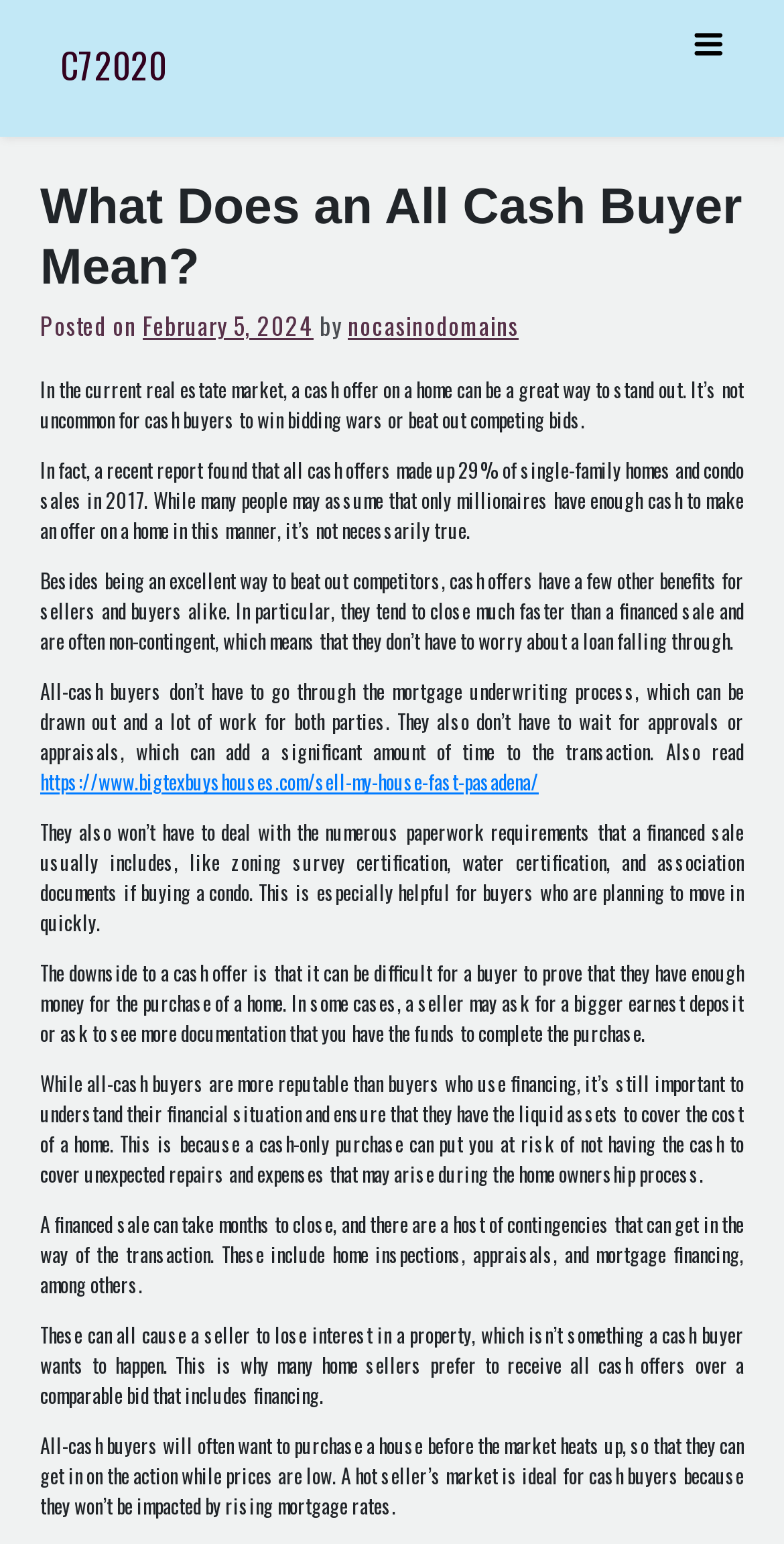What is the benefit of cash offers for sellers and buyers?
Analyze the screenshot and provide a detailed answer to the question.

The webpage states that cash offers tend to close much faster than a financed sale, which is beneficial for both sellers and buyers, as mentioned in the paragraph starting with 'Besides being an excellent way to beat out competitors...'.